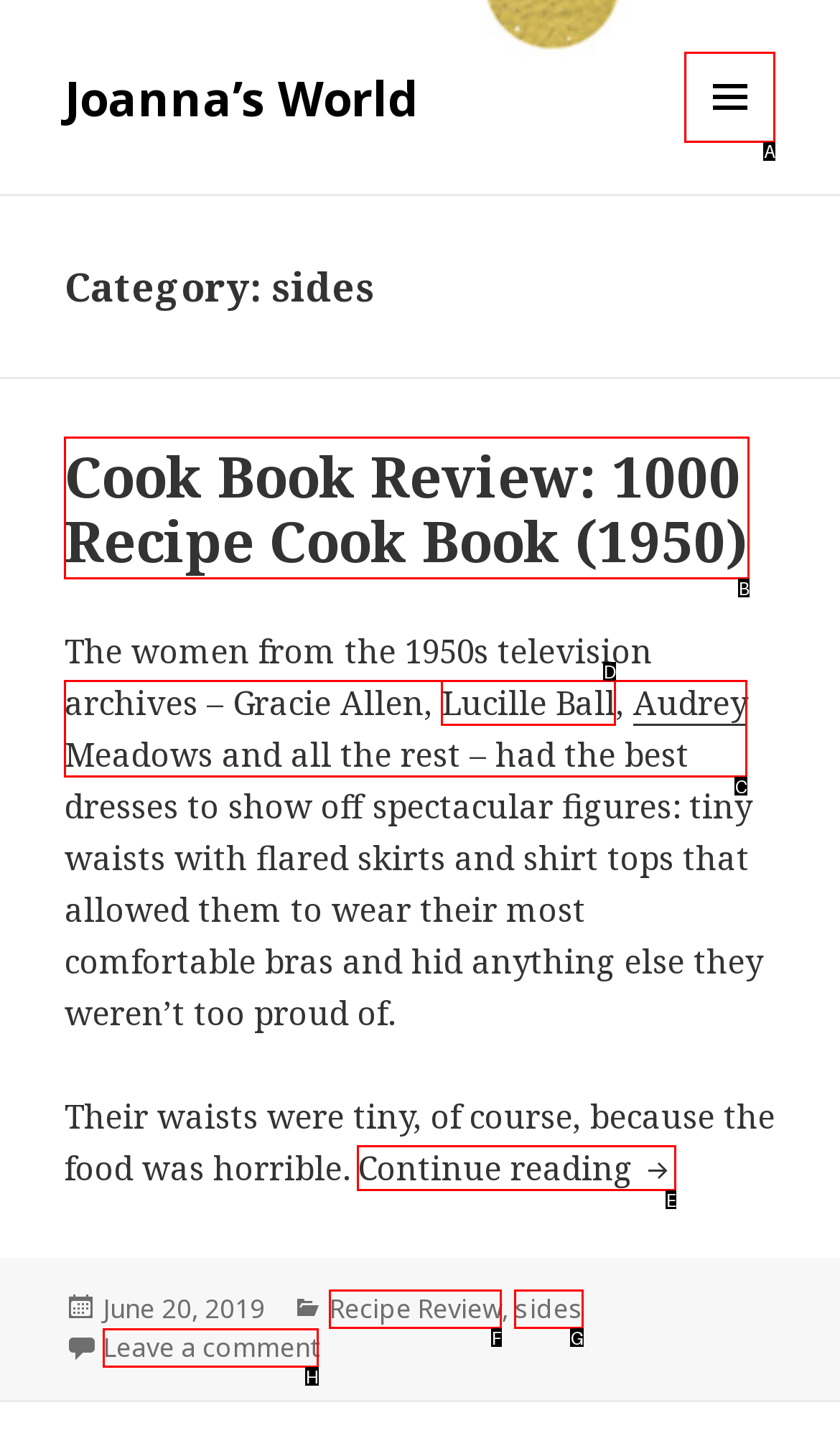Point out the correct UI element to click to carry out this instruction: expand menu and widgets
Answer with the letter of the chosen option from the provided choices directly.

A